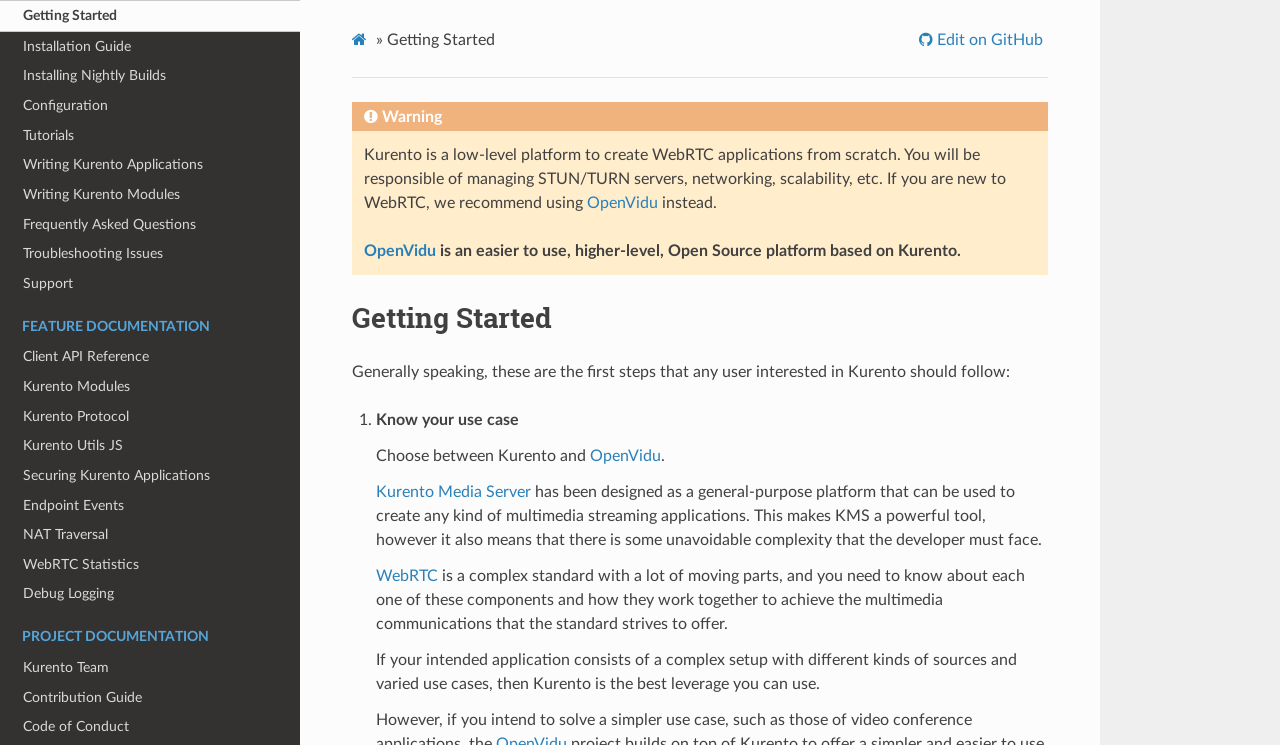Extract the bounding box coordinates of the UI element described by: "Writing Kurento Modules". The coordinates should include four float numbers ranging from 0 to 1, e.g., [left, top, right, bottom].

[0.0, 0.242, 0.234, 0.281]